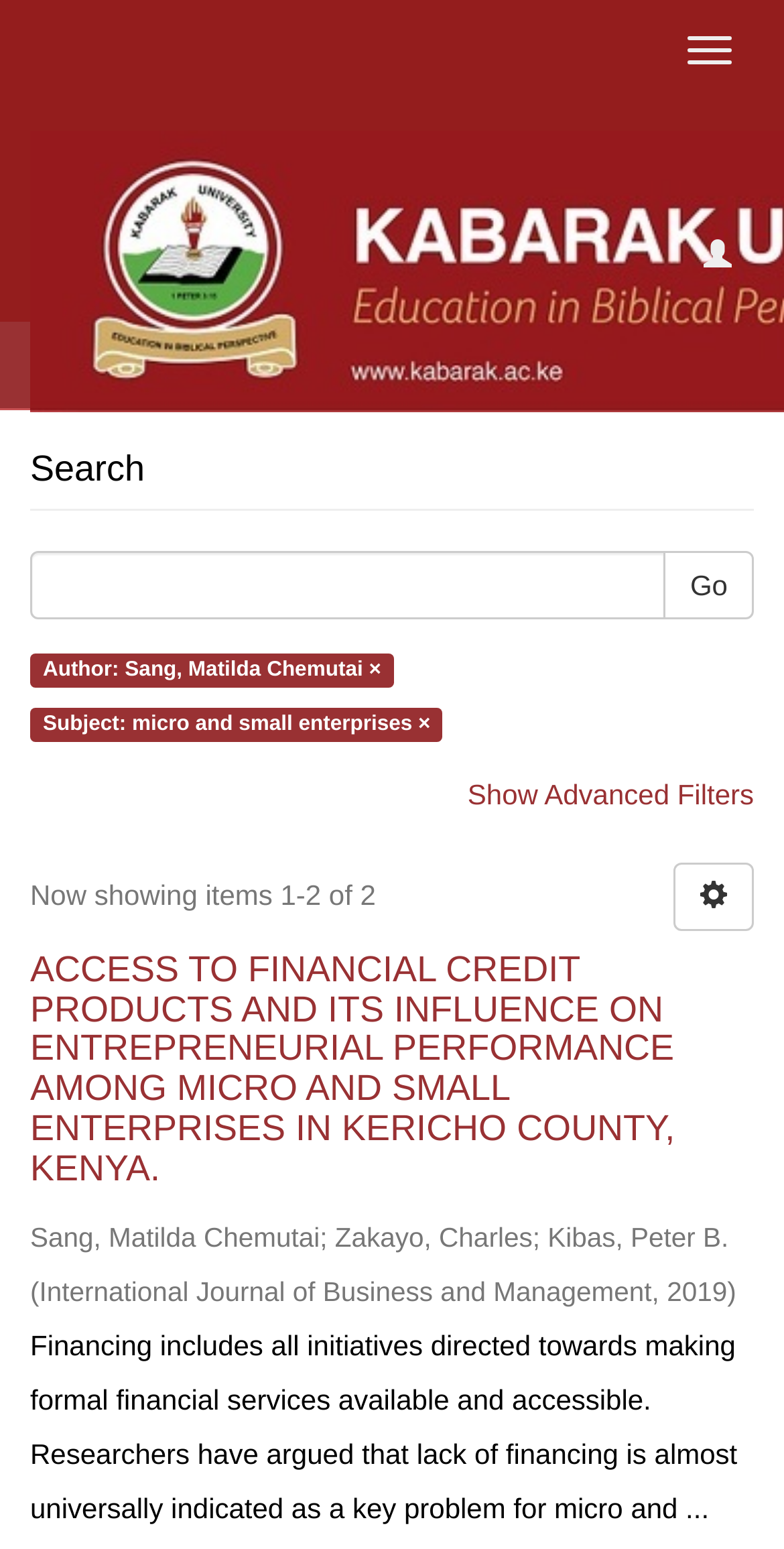Find the bounding box of the UI element described as: "parent_node: Go name="query"". The bounding box coordinates should be given as four float values between 0 and 1, i.e., [left, top, right, bottom].

[0.038, 0.355, 0.85, 0.4]